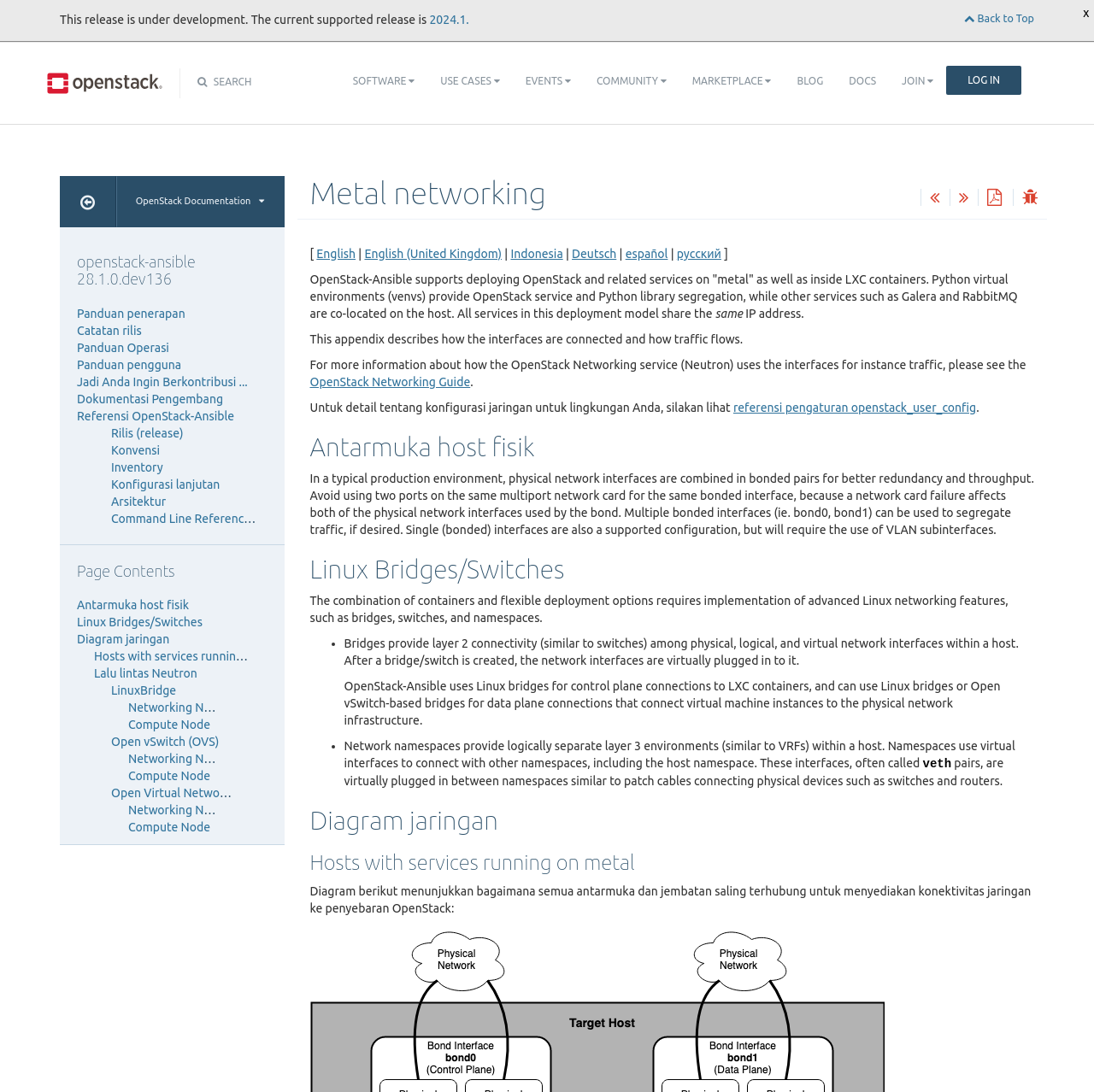Answer the following inquiry with a single word or phrase:
What is the main topic of this webpage?

Metal networking